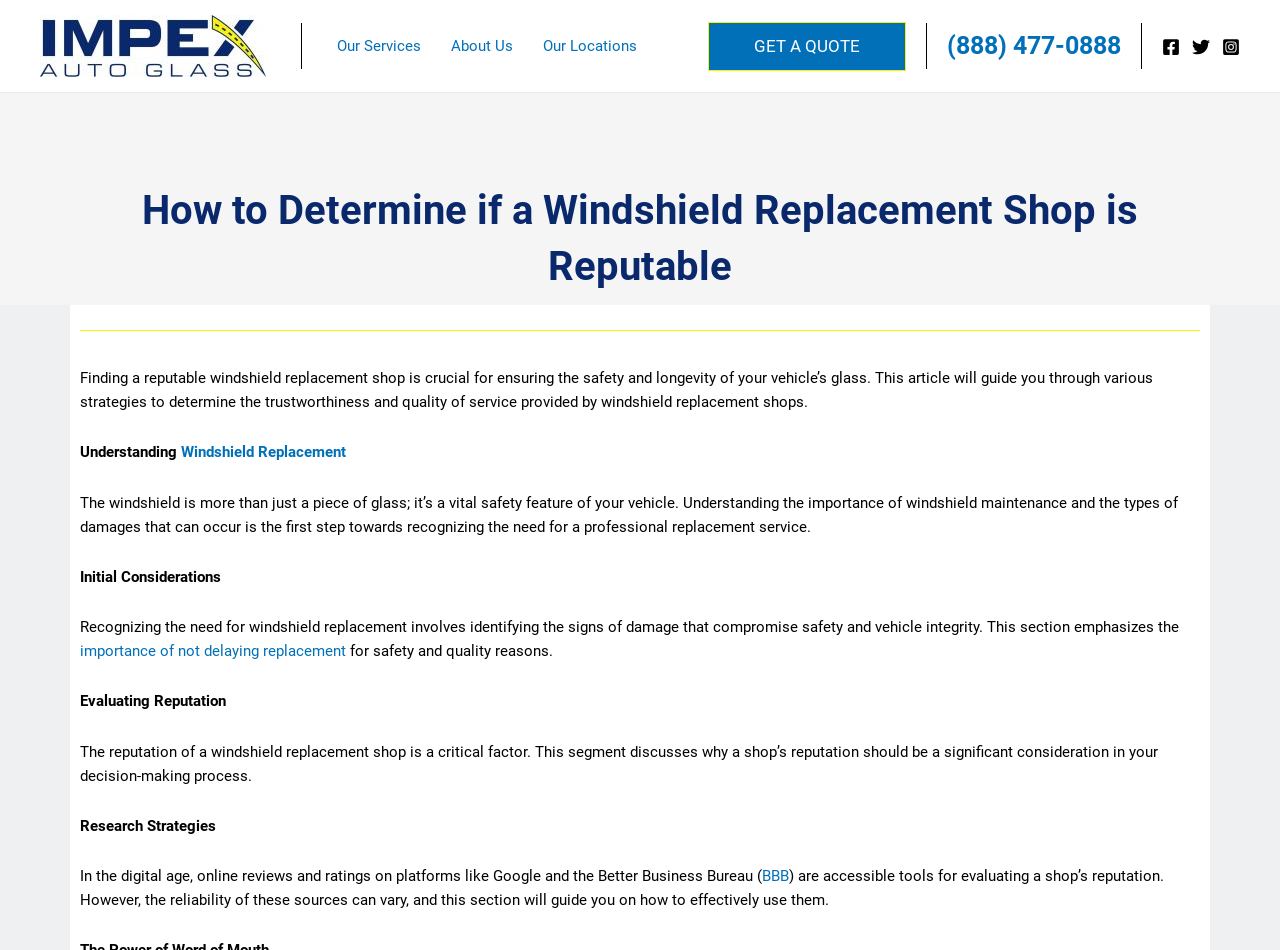Provide a short, one-word or phrase answer to the question below:
What is the purpose of the article?

To guide through strategies to determine trustworthiness